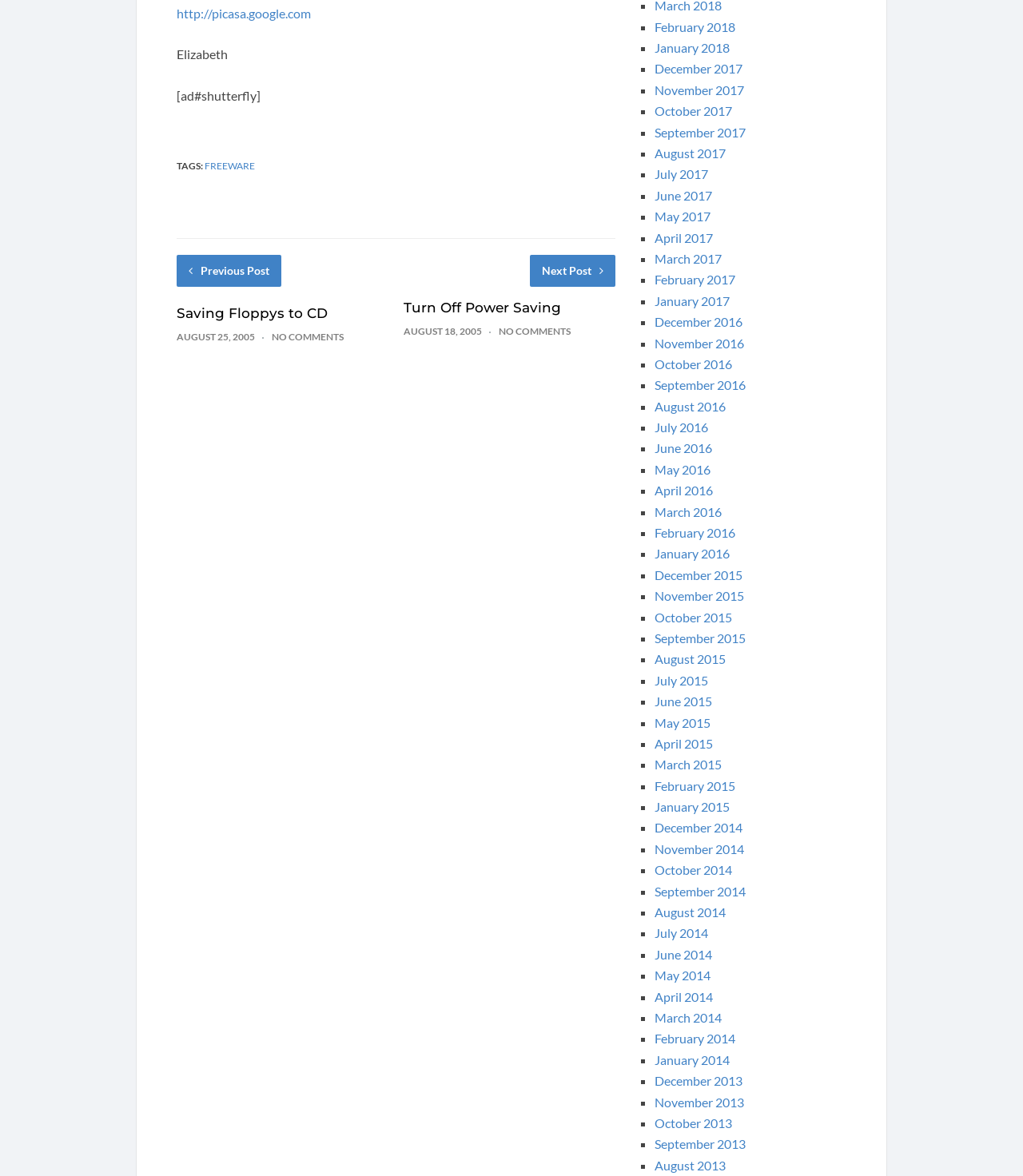Please find the bounding box for the following UI element description. Provide the coordinates in (top-left x, top-left y, bottom-right x, bottom-right y) format, with values between 0 and 1: September 2013

[0.64, 0.966, 0.729, 0.979]